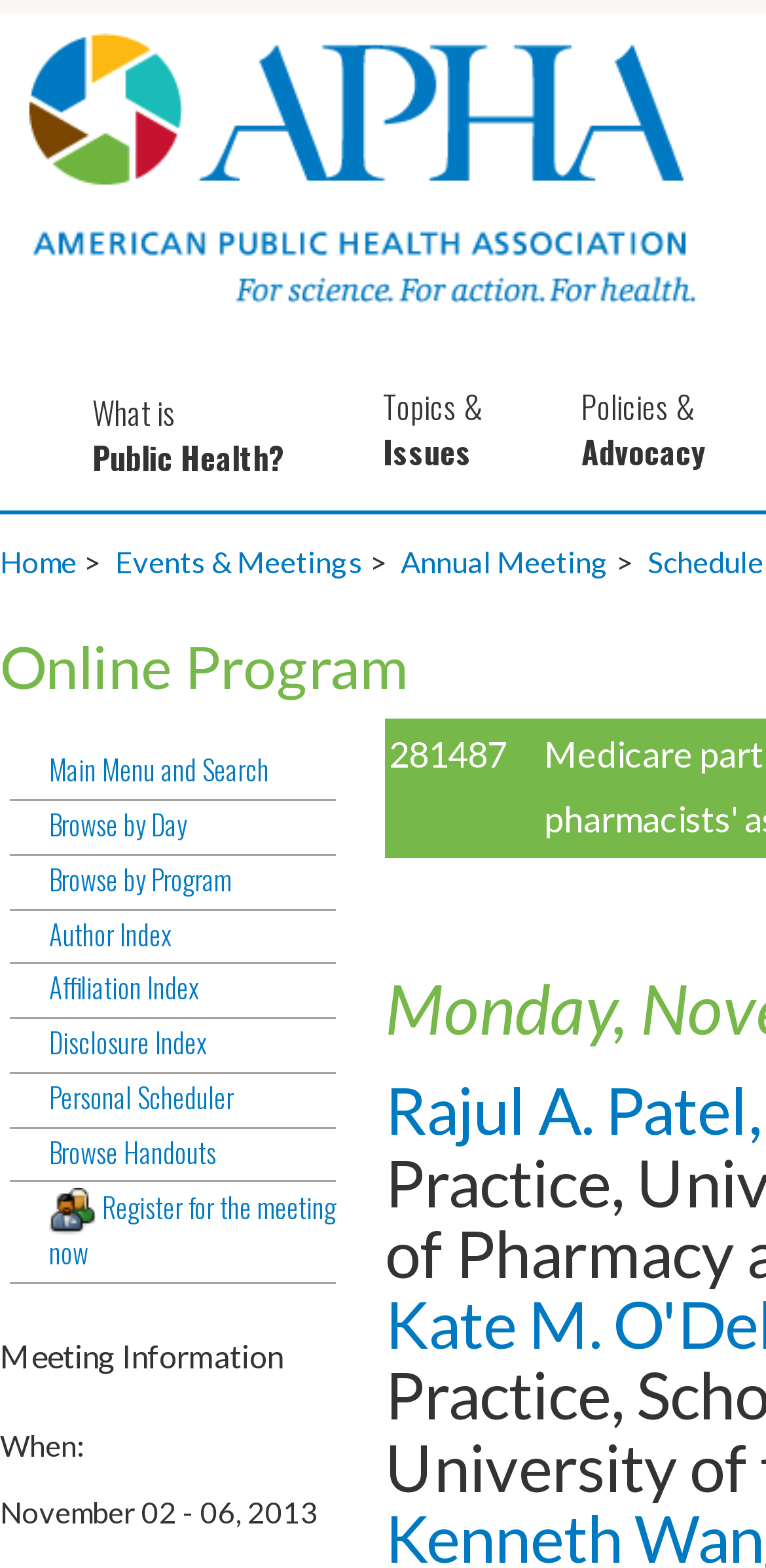Please pinpoint the bounding box coordinates for the region I should click to adhere to this instruction: "browse handouts".

[0.013, 0.723, 0.438, 0.754]